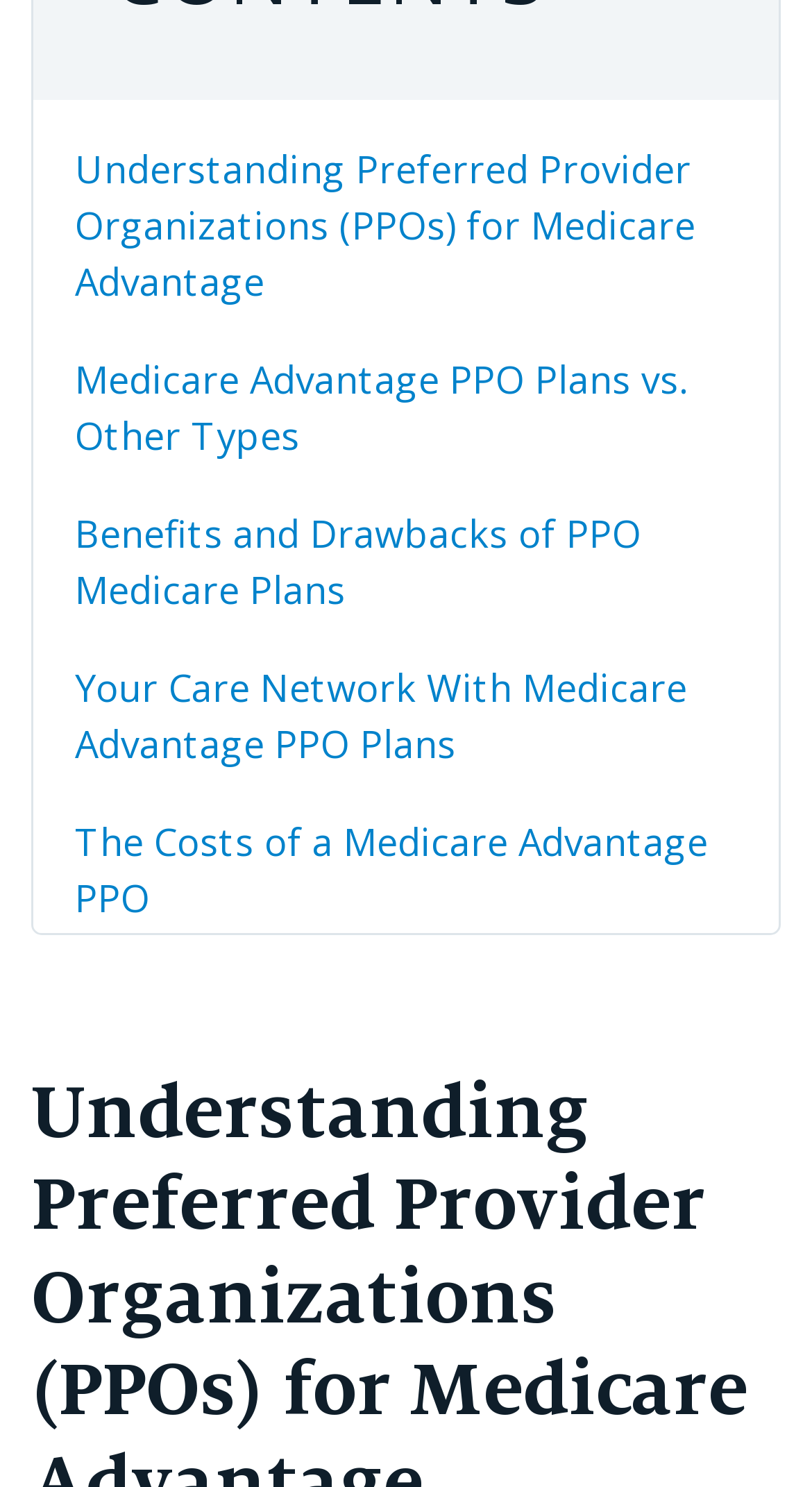What is the first link on the webpage?
Give a single word or phrase as your answer by examining the image.

Understanding Preferred Provider Organizations (PPOs) for Medicare Advantage